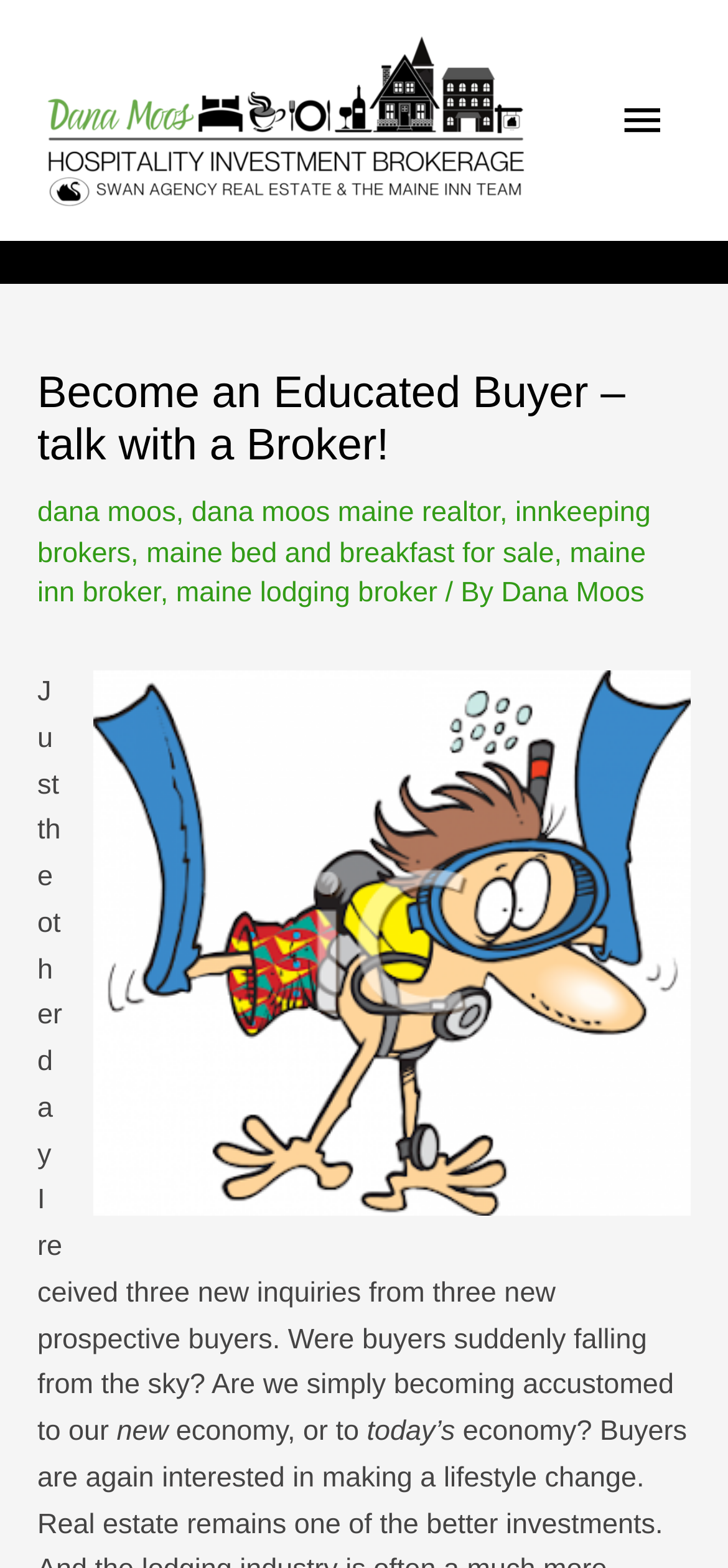Locate the bounding box coordinates of the clickable part needed for the task: "Visit Dana Moos' homepage".

[0.051, 0.066, 0.74, 0.086]